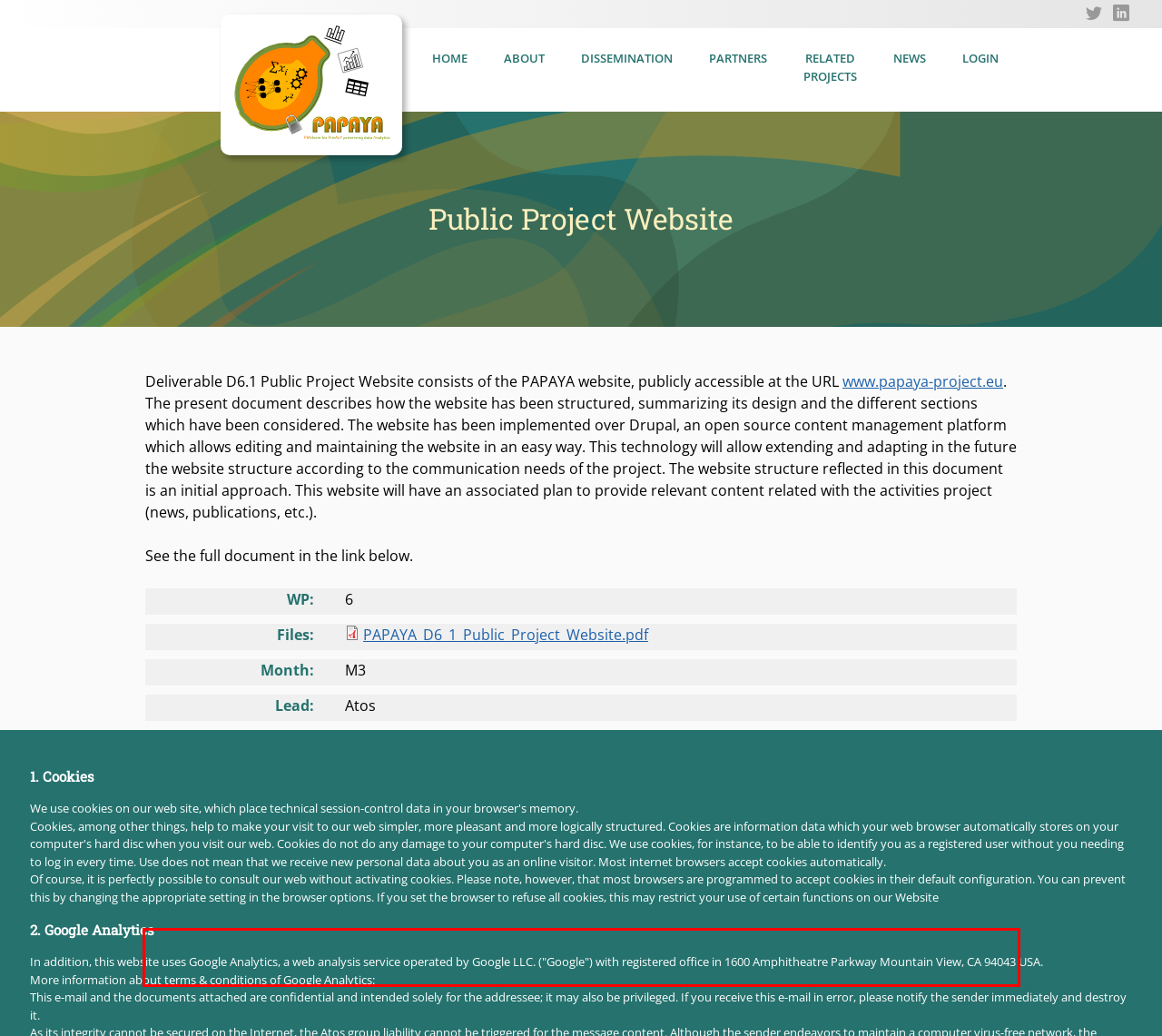The screenshot provided shows a webpage with a red bounding box. Apply OCR to the text within this red bounding box and provide the extracted content.

This project has received funding from the European Union's Horizon 2020 research and innovation programme under grant agreement No 786767. The content of this website reflects only the consortium view. The Research Executive Agency is not responsible for any use that may be made of the information it contains.